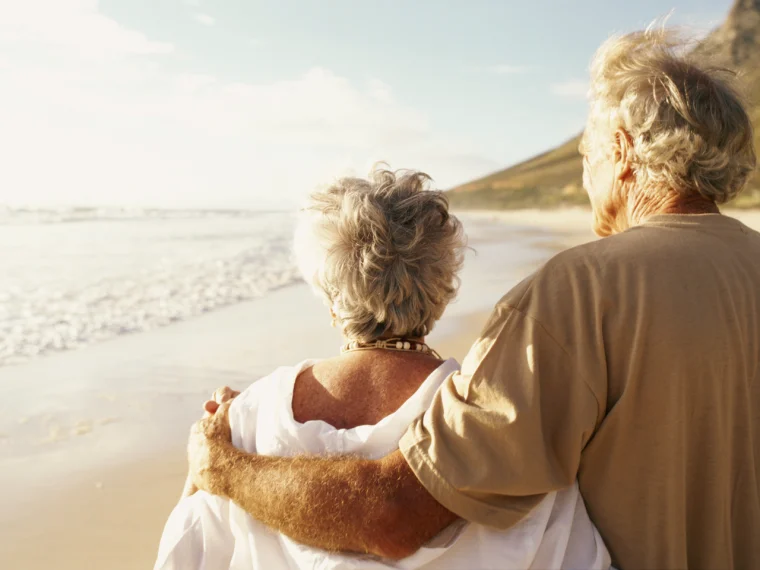How is the man standing with respect to the woman?
Give a thorough and detailed response to the question.

According to the caption, the man stands close to the woman, 'wrapped protectively around her shoulders', indicating a posture of care and affection.